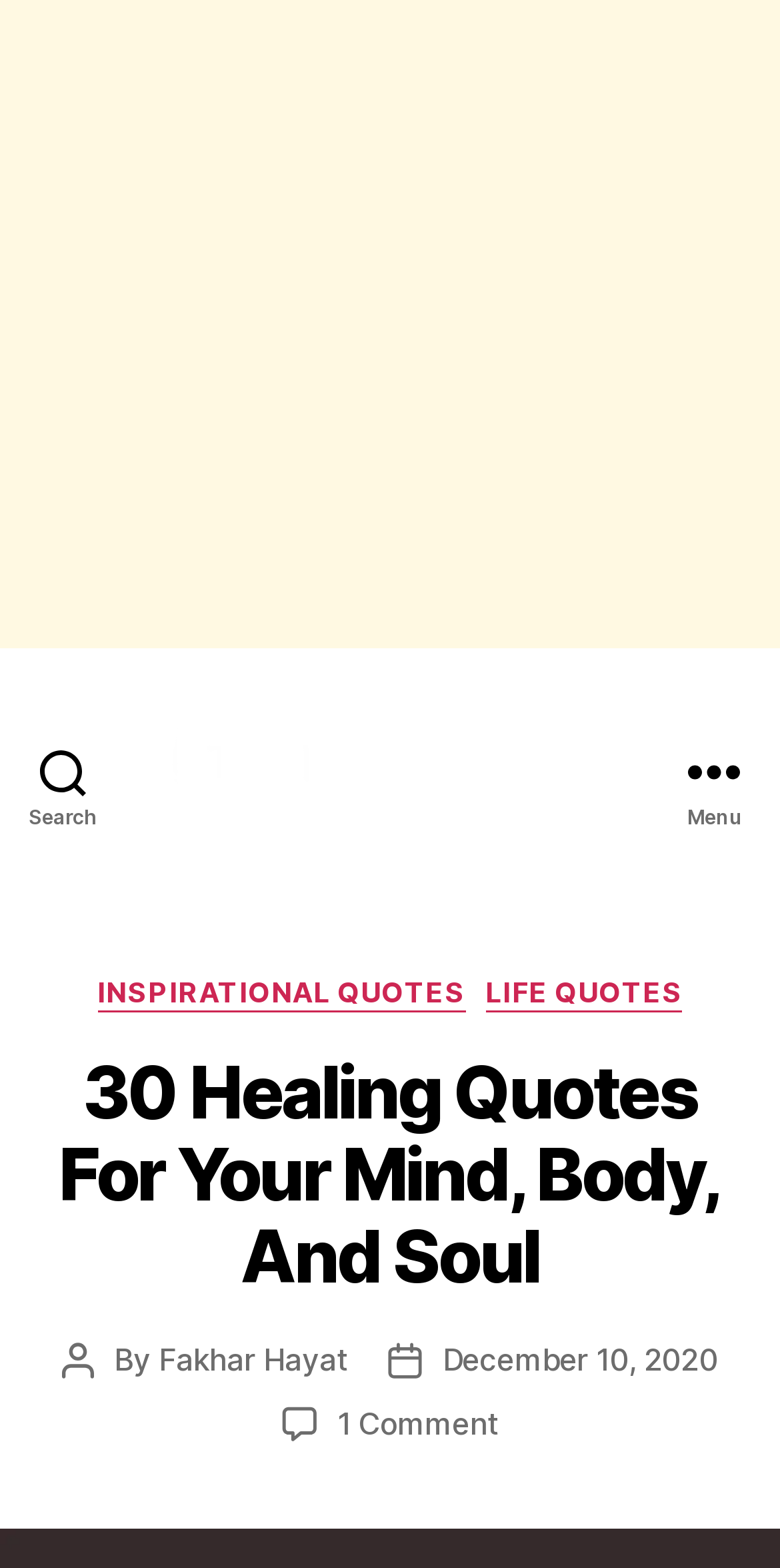What is the website's name?
From the image, respond with a single word or phrase.

The Bright Quotes